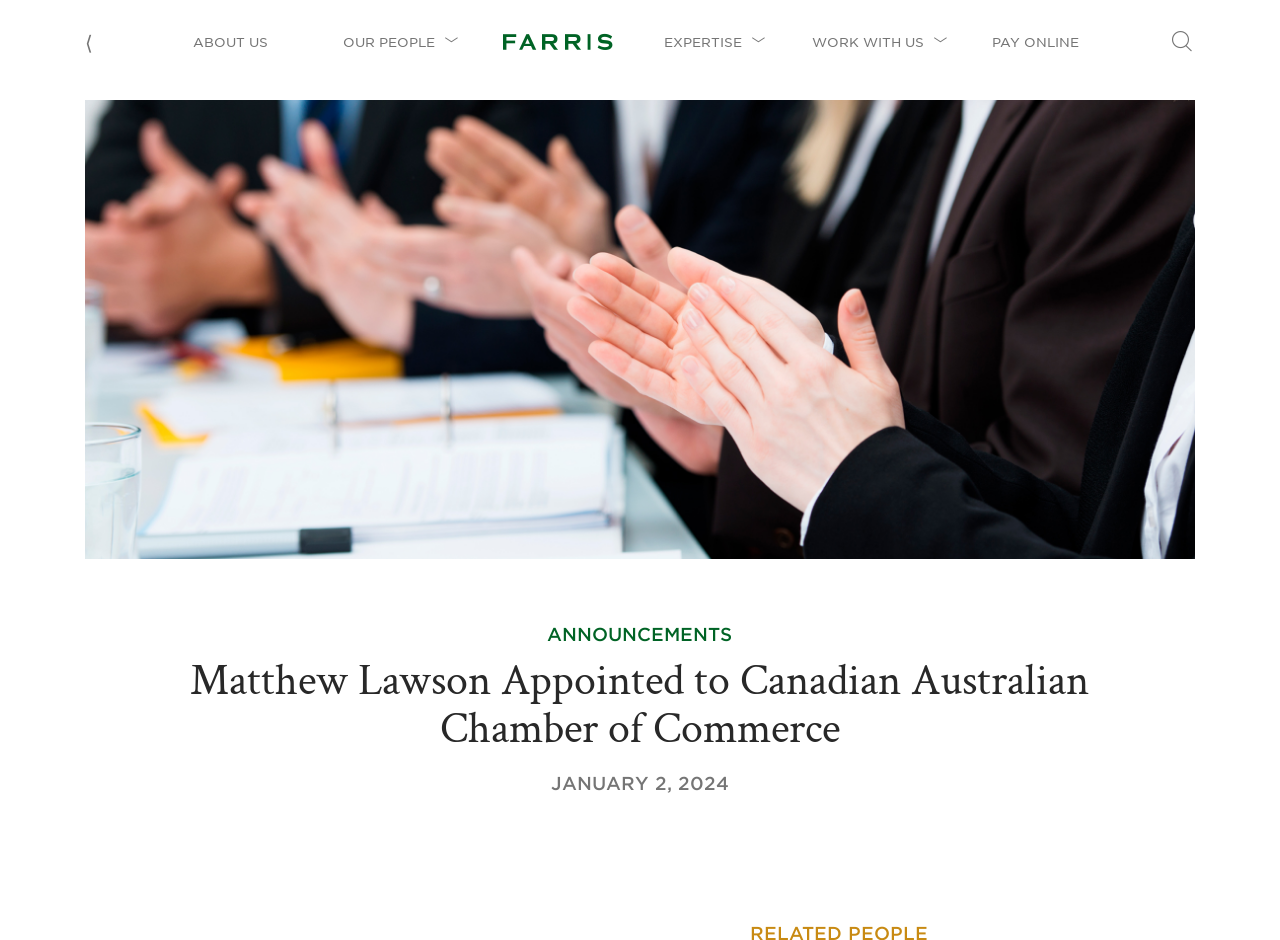Provide the bounding box for the UI element matching this description: "parent_node: ABOUT US".

[0.377, 0.0, 0.494, 0.089]